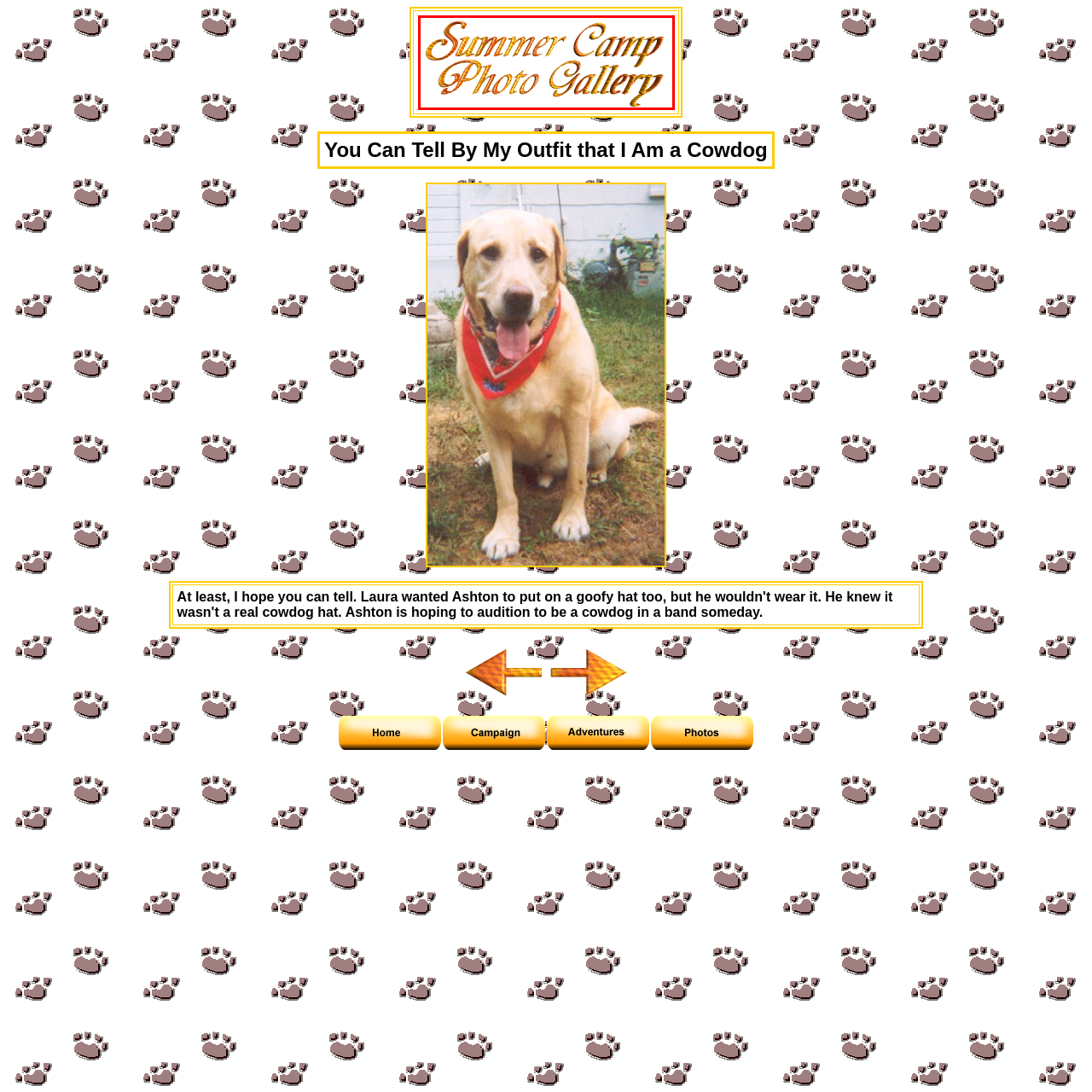Pay attention to the image encircled in red and give a thorough answer to the subsequent question, informed by the visual details in the image:
What is the likely content of the photo gallery?

Based on the caption, the photo gallery likely features delightful moments and adventures experienced during the summer camp, which would create a nostalgic atmosphere for viewers and celebrate friendships, activities, and the joys of summer.